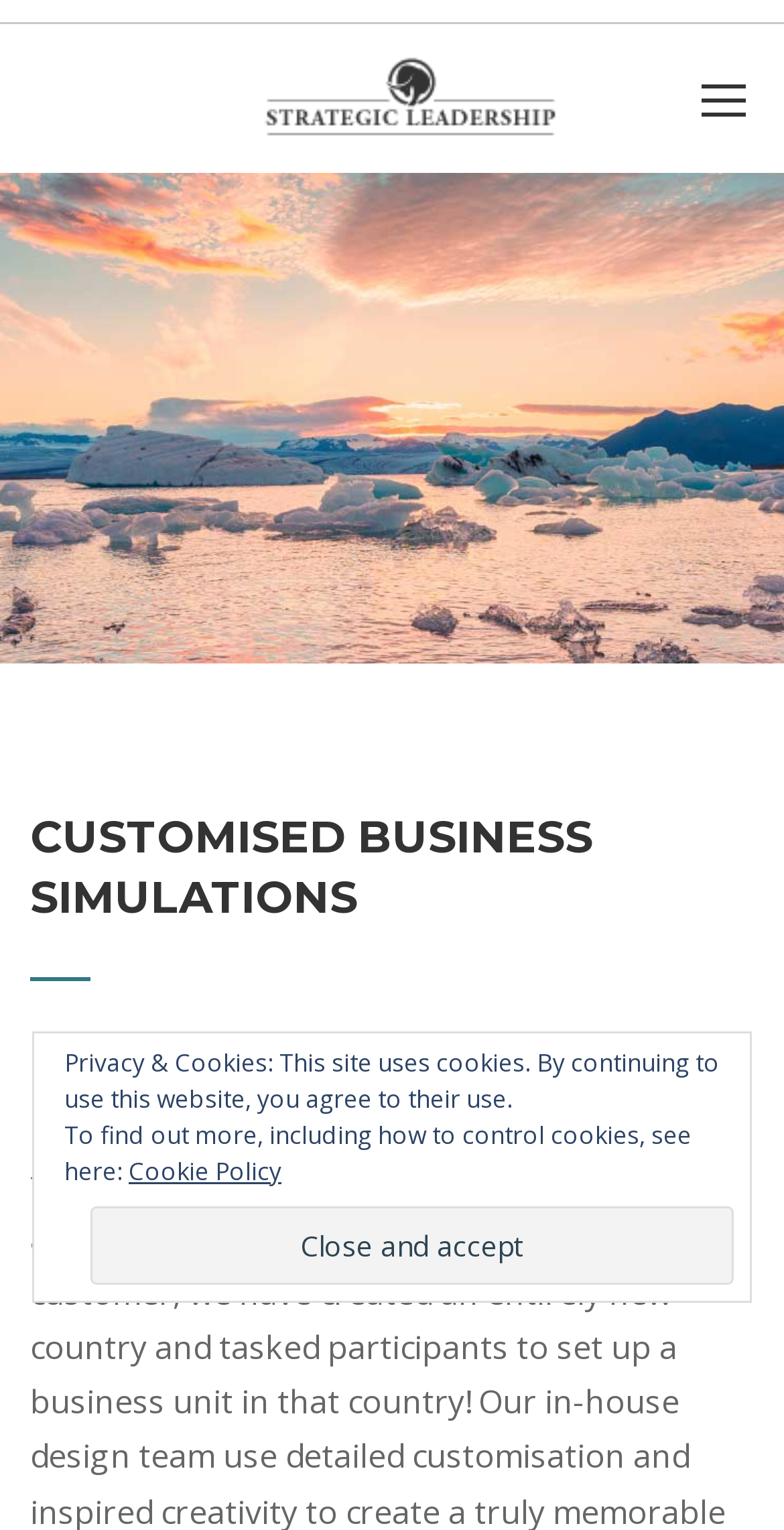Refer to the image and provide an in-depth answer to the question: 
What is the purpose of the button at the bottom of the page?

The purpose of the button at the bottom of the page can be inferred from its text 'Close and accept', which suggests that it is related to the privacy and cookies policy. It is likely that clicking this button will close the privacy and cookies notification and accept the terms.